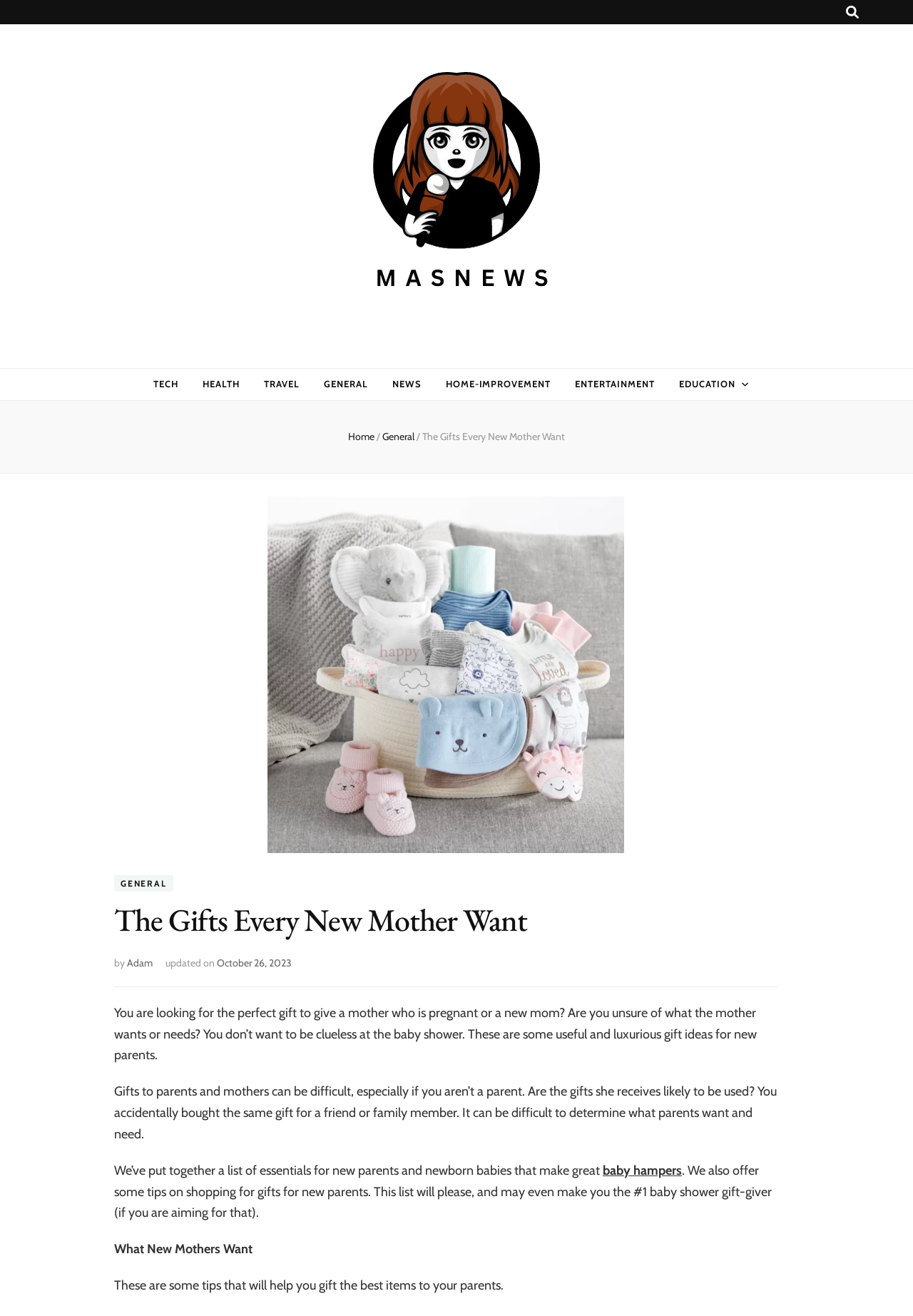Describe the webpage meticulously, covering all significant aspects.

This webpage appears to be an article or blog post about gift ideas for new mothers. At the top right corner, there is a search toggle button. Below it, there is a horizontal menu with links to various categories such as TECH, HEALTH, TRAVEL, GENERAL, NEWS, HOME-IMPROVEMENT, ENTERTAINMENT, and EDUCATION. 

On the left side, there is a link to the "Home" page, followed by a slash and then a link to the "General" category. The main title of the article, "The Gifts Every New Mother Want", is located below the menu, with a subtitle "by Adam" and a date "October 26, 2023".

The article itself is divided into several paragraphs. The first paragraph explains the difficulty of choosing gifts for new mothers and the importance of getting it right. The second paragraph elaborates on the challenges of gift-giving, especially for those who are not parents themselves. 

The third paragraph introduces a list of essential gifts for new parents and newborn babies, with a link to "baby hampers". The article also promises to provide tips on shopping for gifts for new parents. 

Finally, there are two headings, "What New Mothers Want" and a subsequent paragraph that provides tips on gifting the best items to new parents.